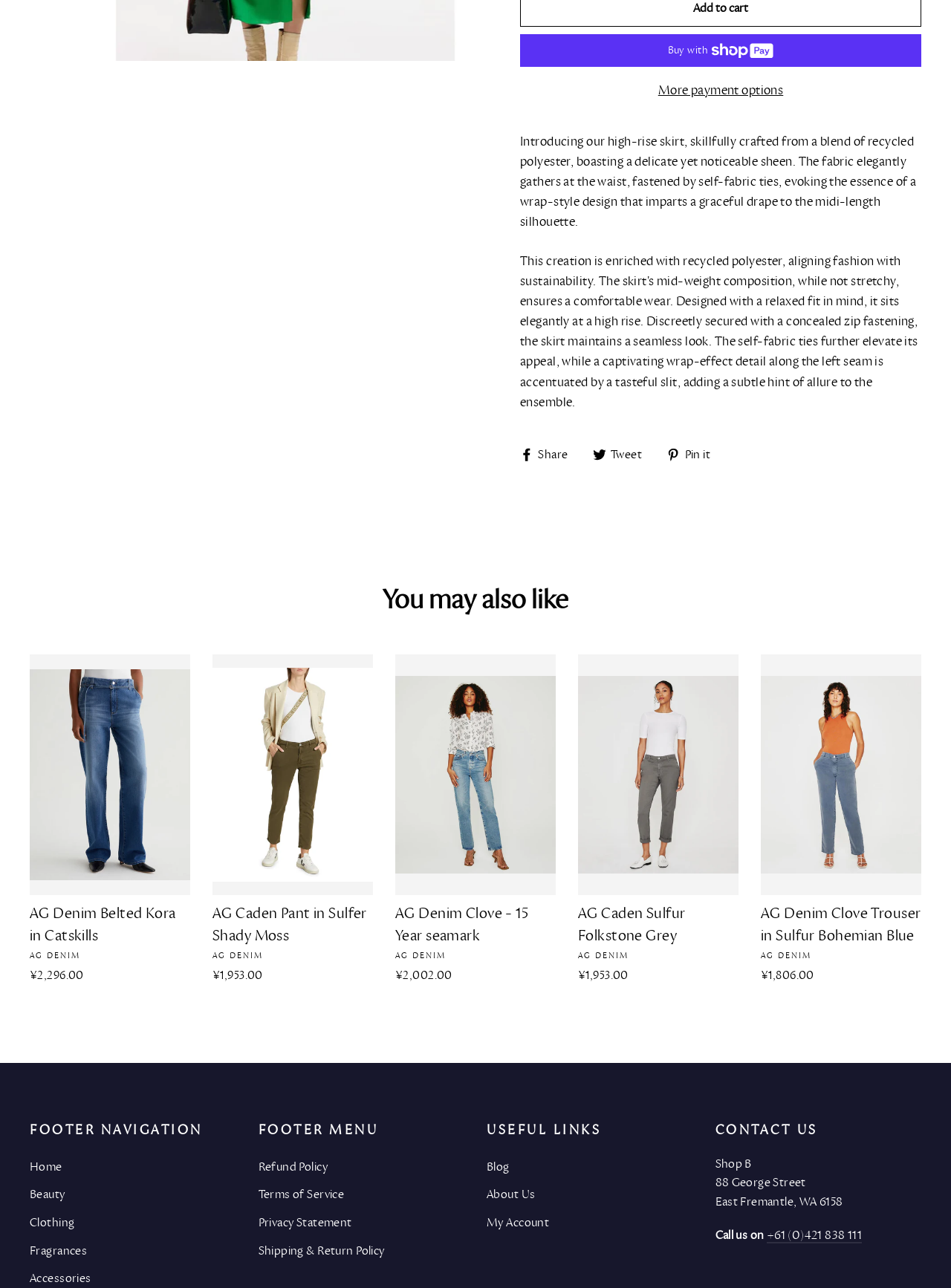Using the description "Terms of Service", predict the bounding box of the relevant HTML element.

[0.271, 0.918, 0.488, 0.937]